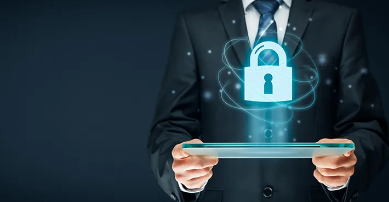What does the digital padlock icon represent?
Utilize the information in the image to give a detailed answer to the question.

The caption explains that the translucent digital padlock icon above the tablet emits a soft glow, symbolizing the importance of safeguarding data and information in today's interconnected world, which implies that the icon represents security and protection in a digital landscape.